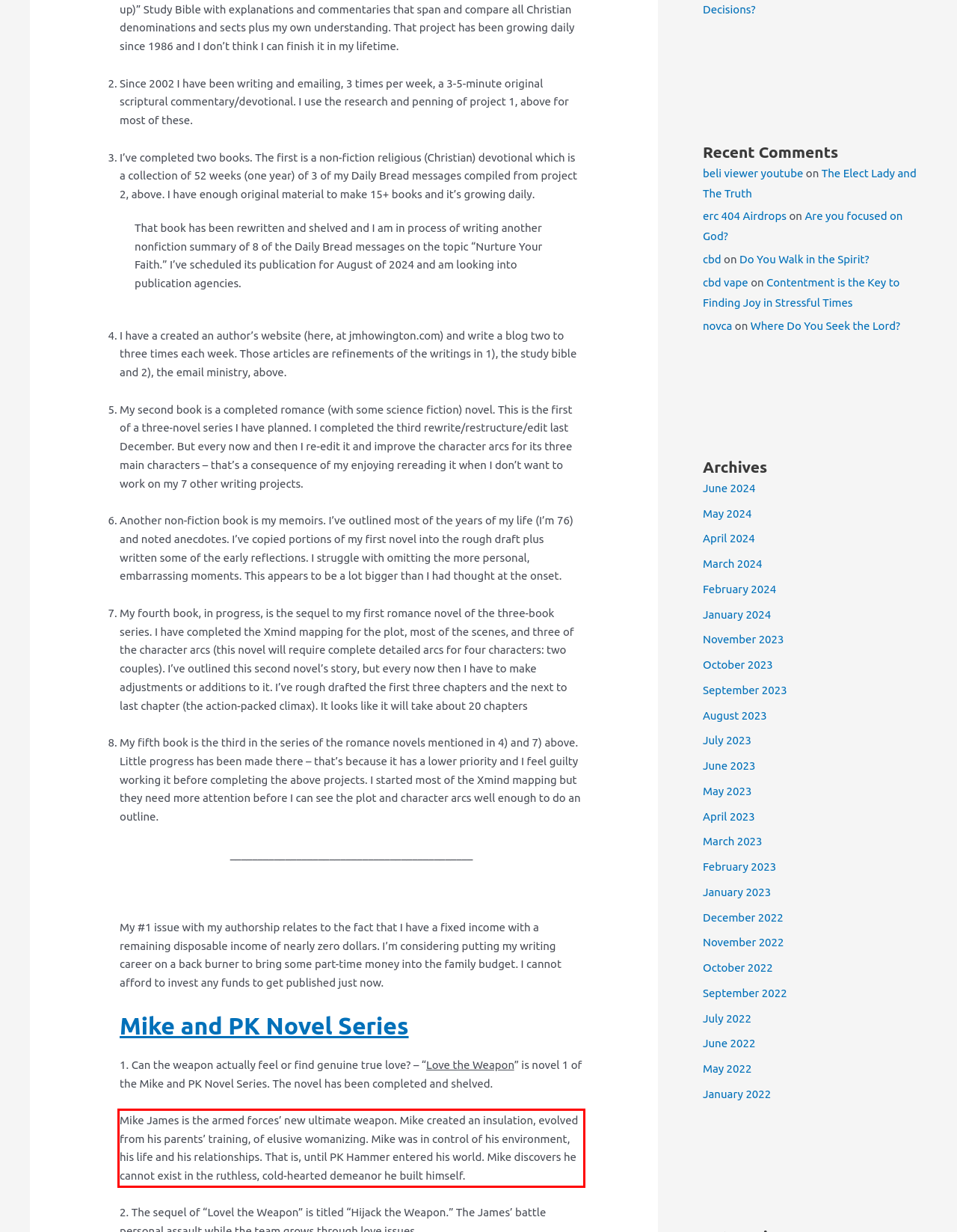Examine the webpage screenshot and use OCR to obtain the text inside the red bounding box.

Mike James is the armed forces’ new ultimate weapon. Mike created an insulation, evolved from his parents’ training, of elusive womanizing. Mike was in control of his environment, his life and his relationships. That is, until PK Hammer entered his world. Mike discovers he cannot exist in the ruthless, cold-hearted demeanor he built himself.